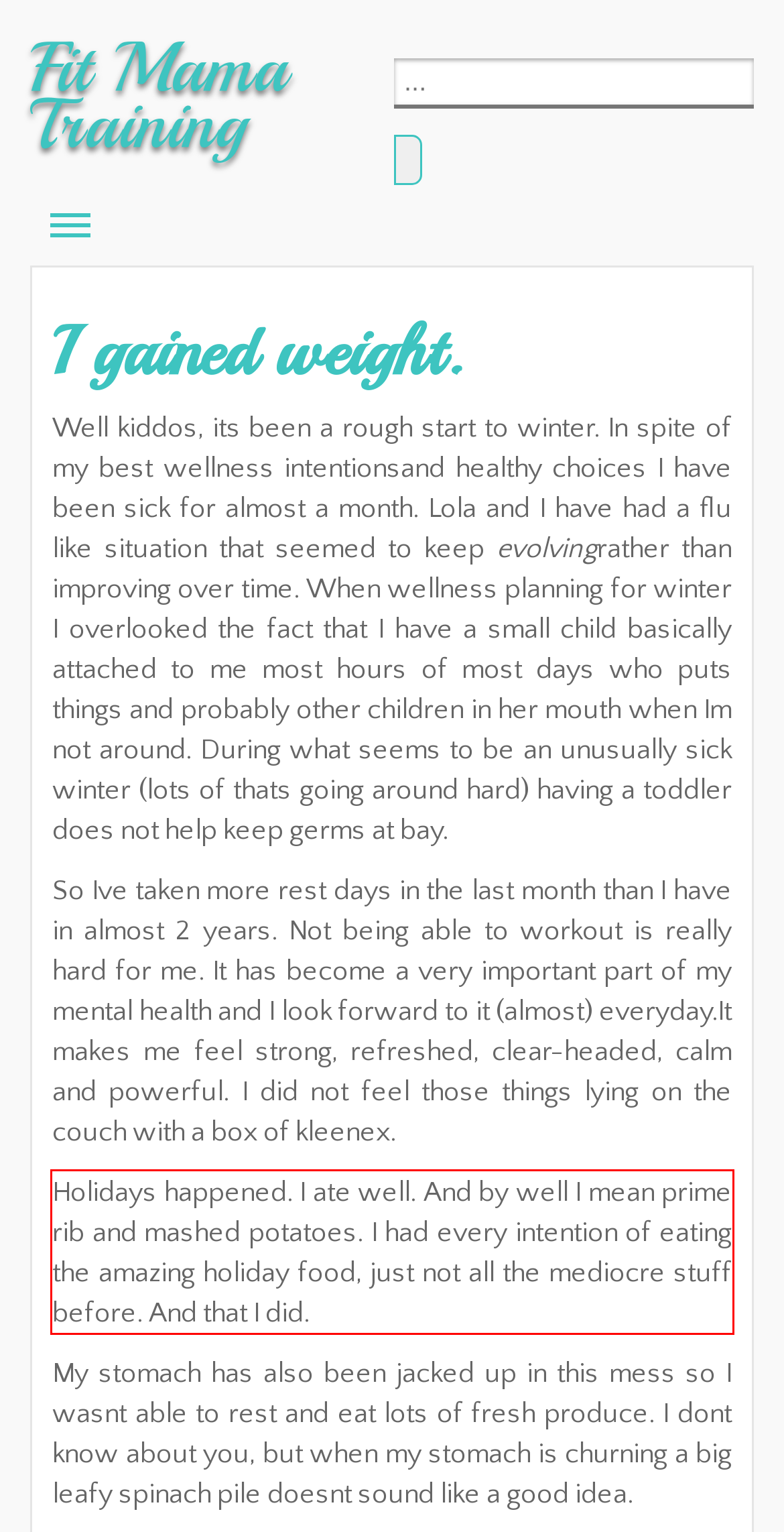Within the screenshot of the webpage, there is a red rectangle. Please recognize and generate the text content inside this red bounding box.

Holidays happened. I ate well. And by well I mean prime rib and mashed potatoes. I had every intention of eating the amazing holiday food, just not all the mediocre stuff before. And that I did.